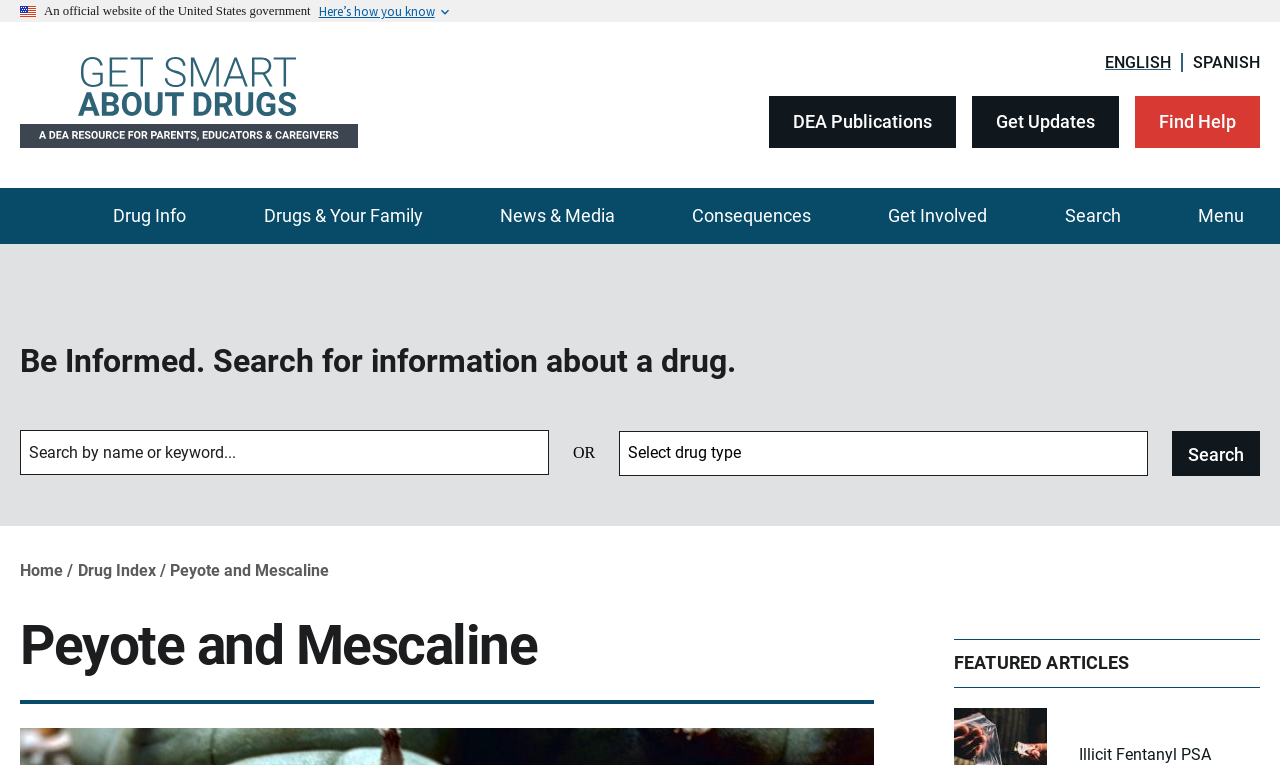What is the flag icon on the top left corner?
From the image, respond using a single word or phrase.

U.S. flag